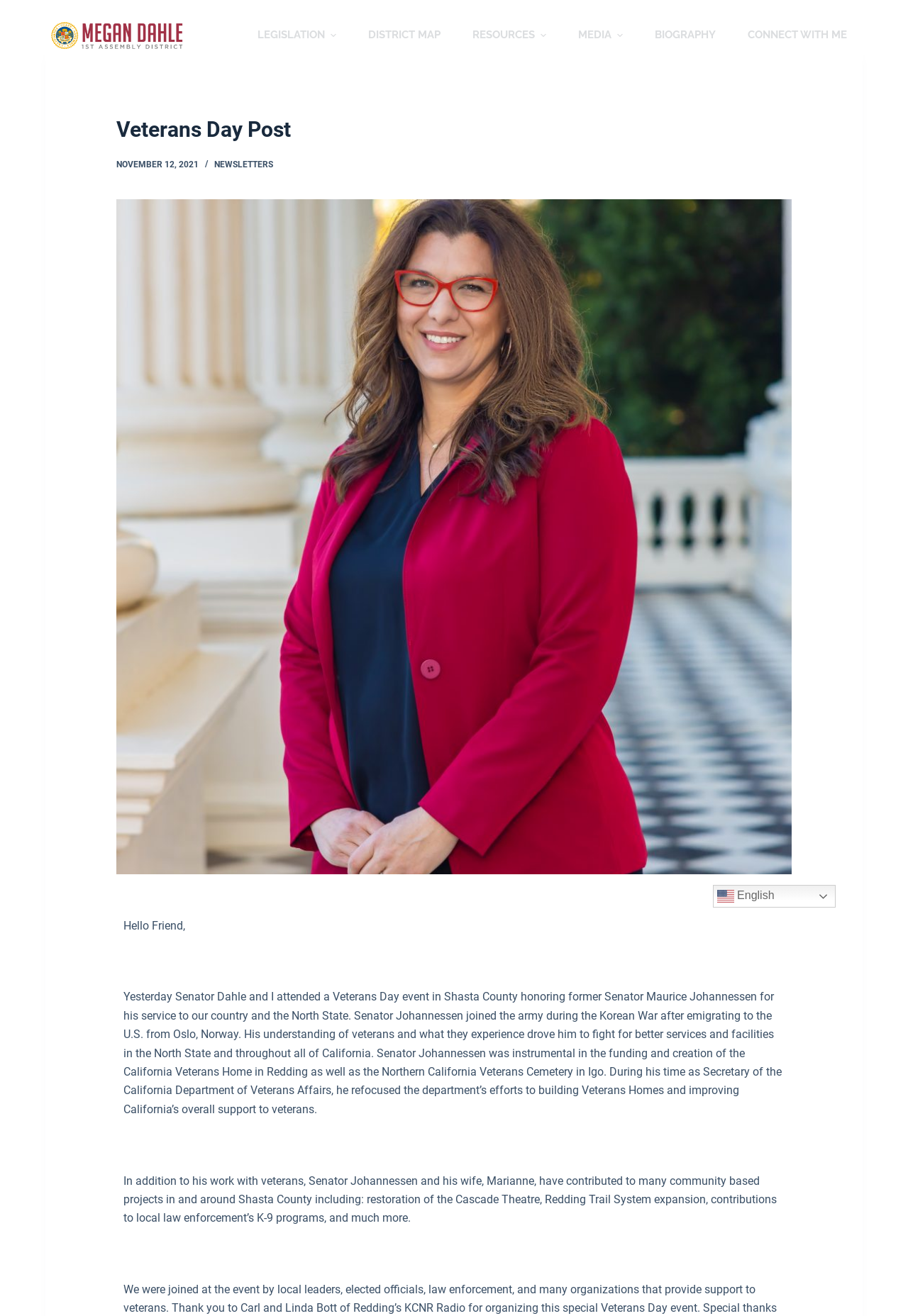Examine the screenshot and answer the question in as much detail as possible: What is the name of the Assemblymember mentioned in the post?

The question asks about the name of the Assemblymember mentioned in the post. By looking at the image caption, we can find the answer. The image is captioned 'Assemblymember Megan Dahle'.